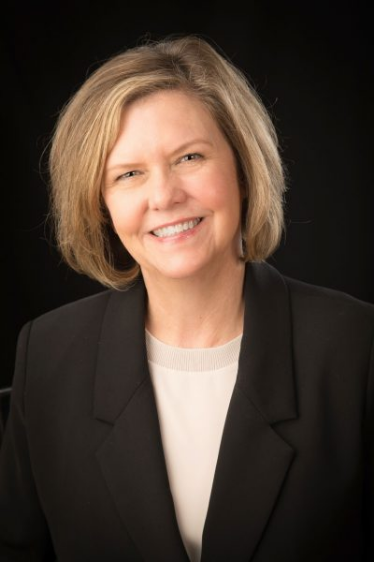What is the color of the blazer?
Please interpret the details in the image and answer the question thoroughly.

The caption describes the woman as being 'dressed in a black blazer over a light-colored top', which provides the answer to this question.